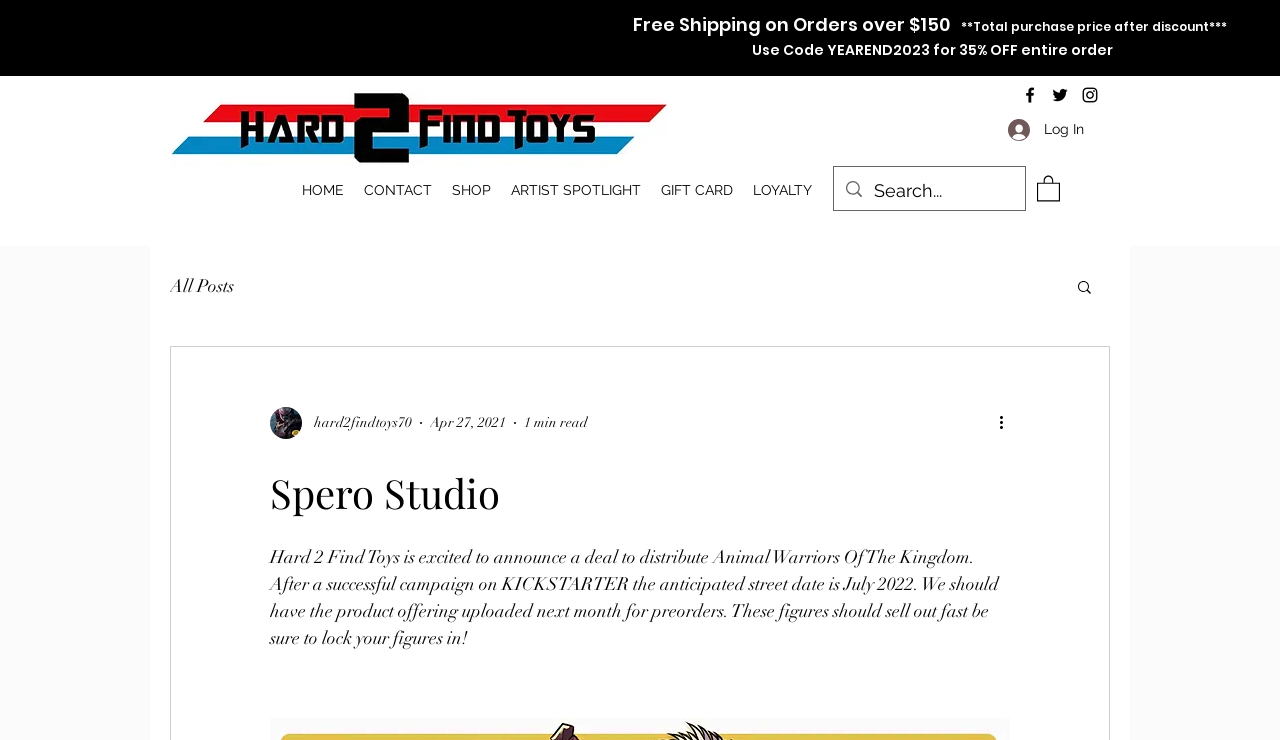Using a single word or phrase, answer the following question: 
What is the search box placeholder text?

Search...